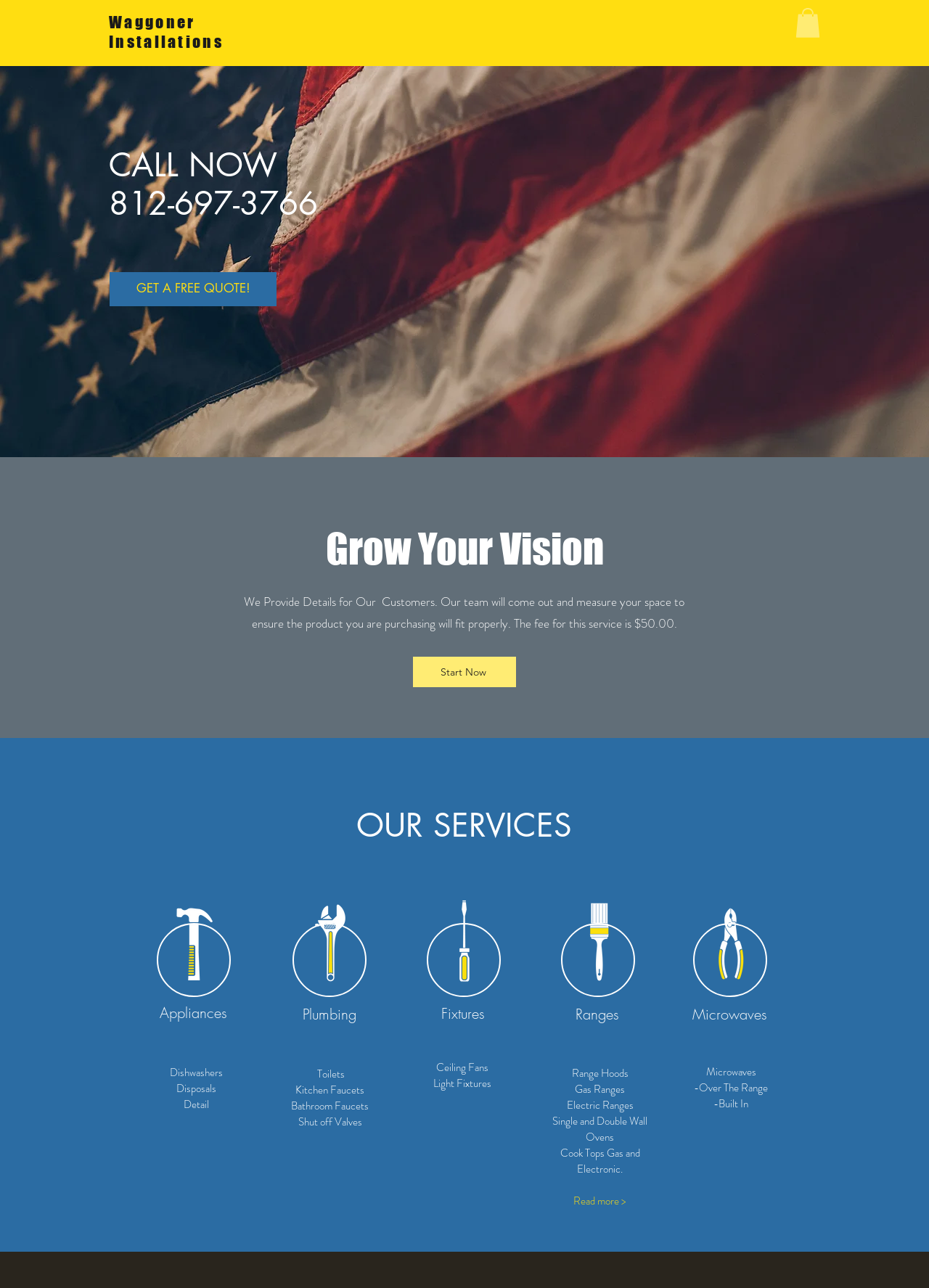Give the bounding box coordinates for this UI element: "Start Now". The coordinates should be four float numbers between 0 and 1, arranged as [left, top, right, bottom].

[0.445, 0.51, 0.555, 0.534]